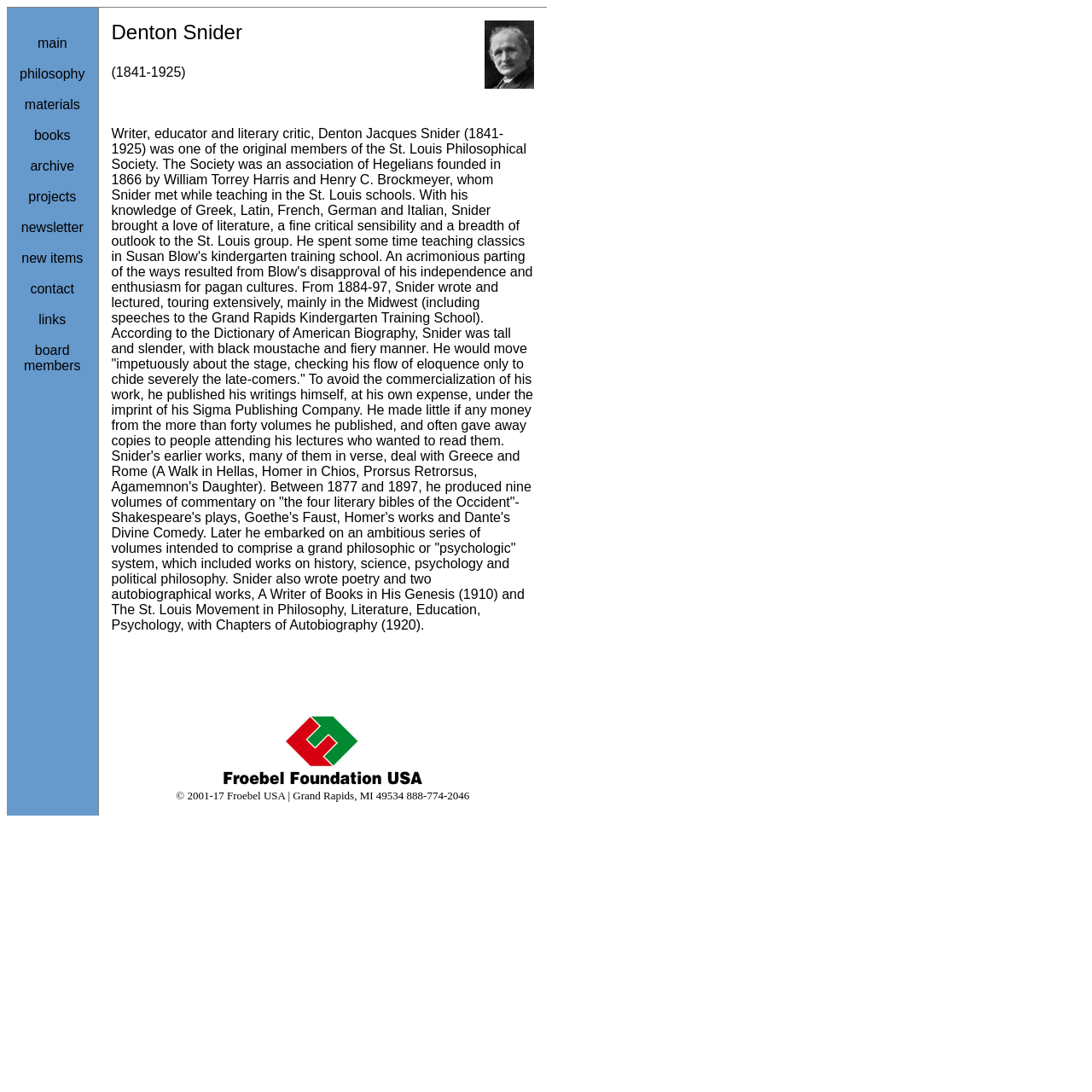Locate the bounding box coordinates of the clickable region to complete the following instruction: "Click on the 'main' link."

[0.034, 0.033, 0.061, 0.046]